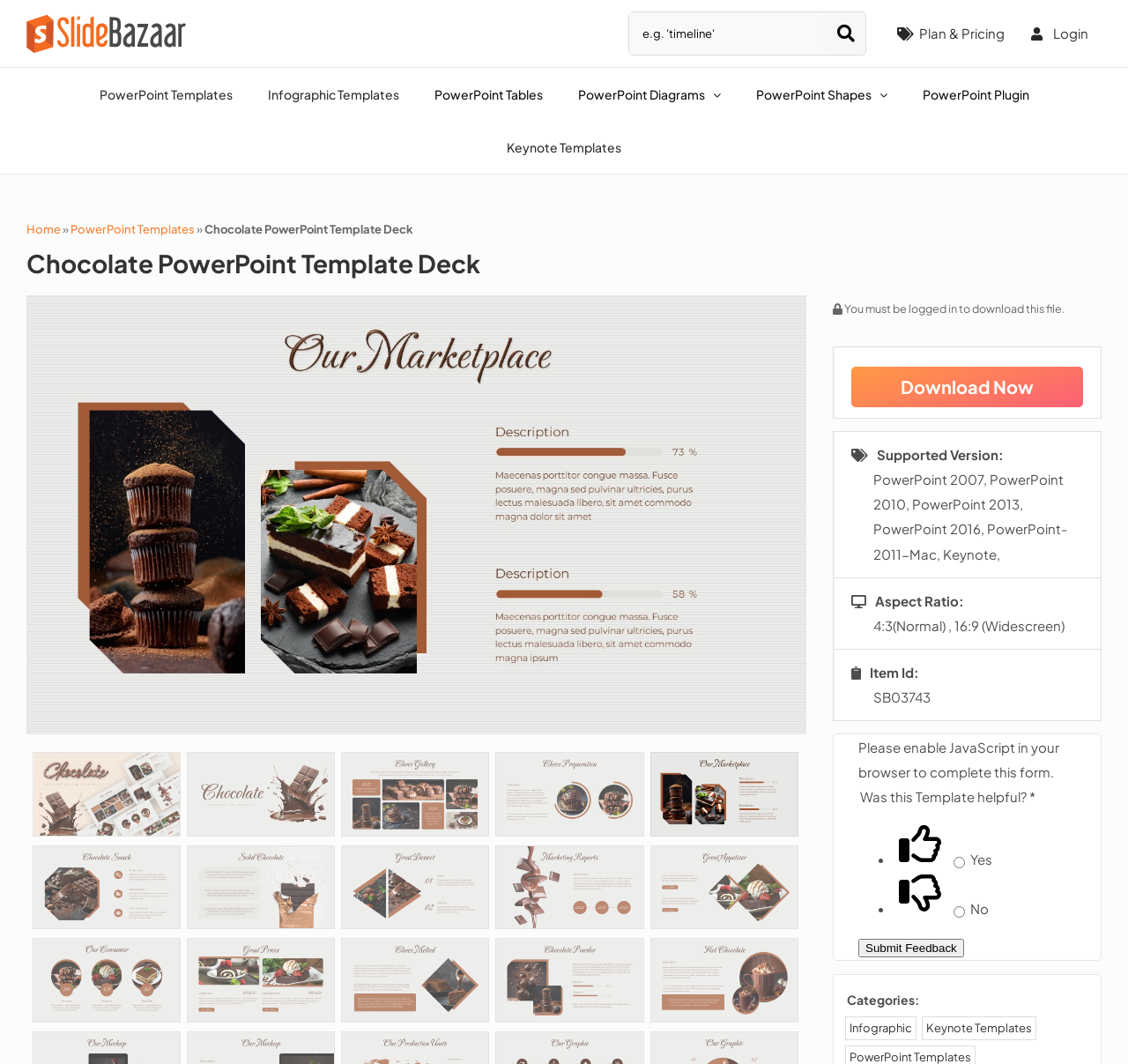Find the bounding box coordinates of the clickable region needed to perform the following instruction: "Download the Chocolate PowerPoint template". The coordinates should be provided as four float numbers between 0 and 1, i.e., [left, top, right, bottom].

[0.755, 0.345, 0.96, 0.383]